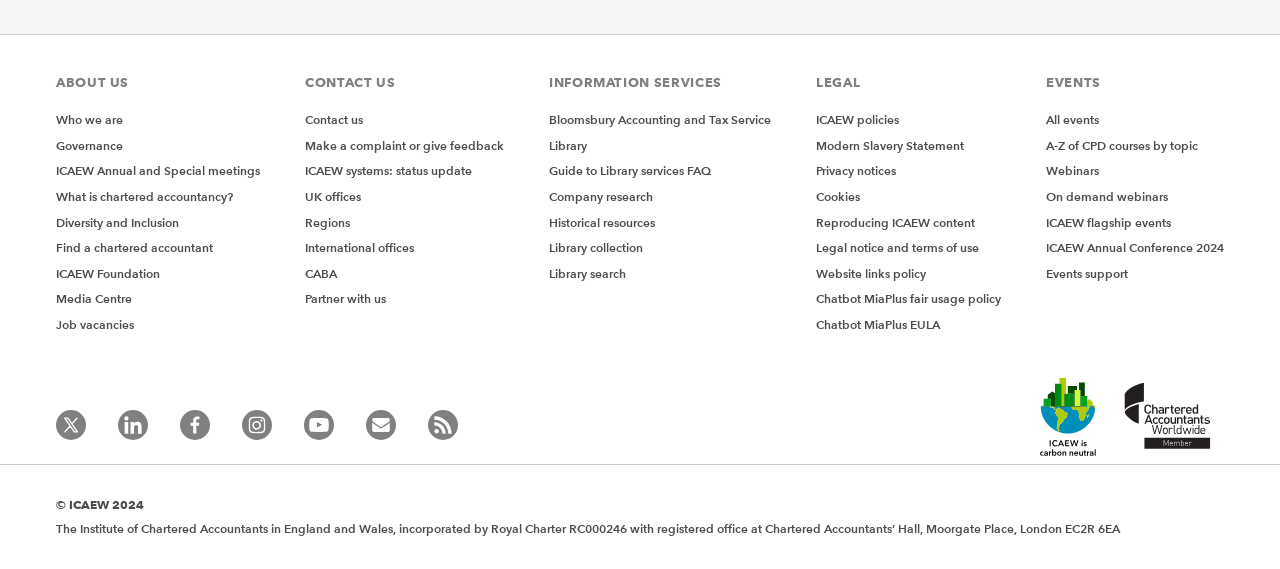Show the bounding box coordinates for the HTML element as described: "On demand webinars".

[0.817, 0.332, 0.912, 0.358]